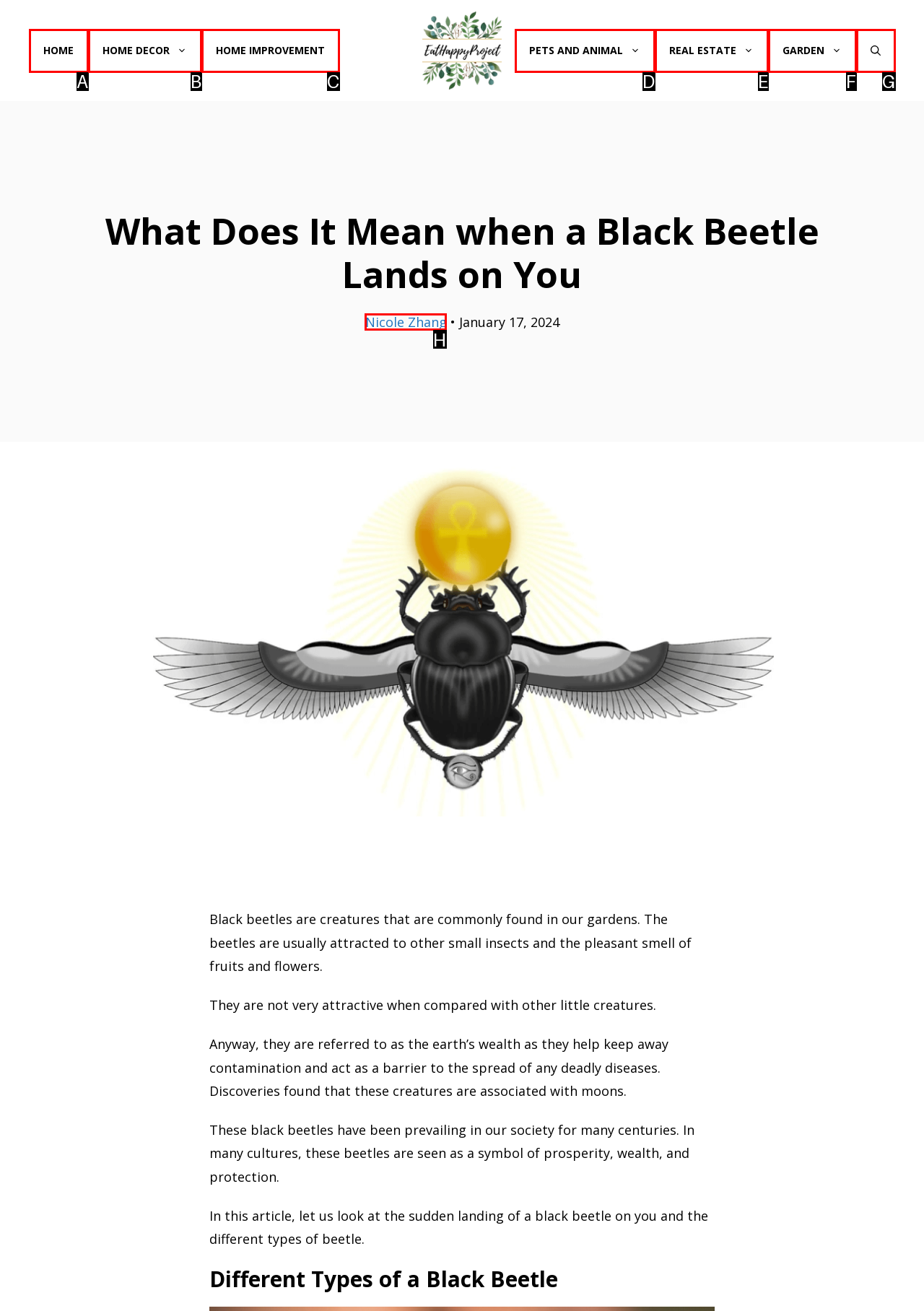Identify the correct letter of the UI element to click for this task: read the article by Nicole Zhang
Respond with the letter from the listed options.

H